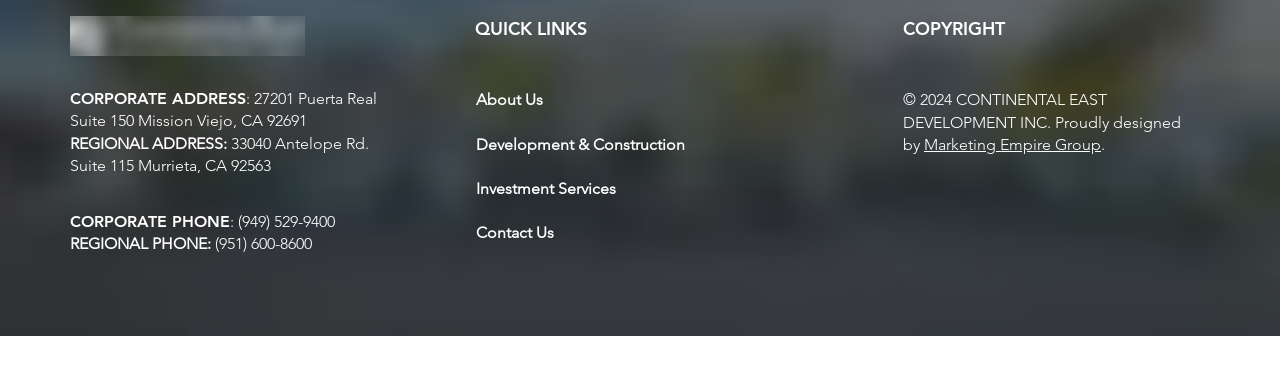Identify the bounding box for the described UI element: "aria-label="Youtube"".

[0.109, 0.757, 0.129, 0.822]